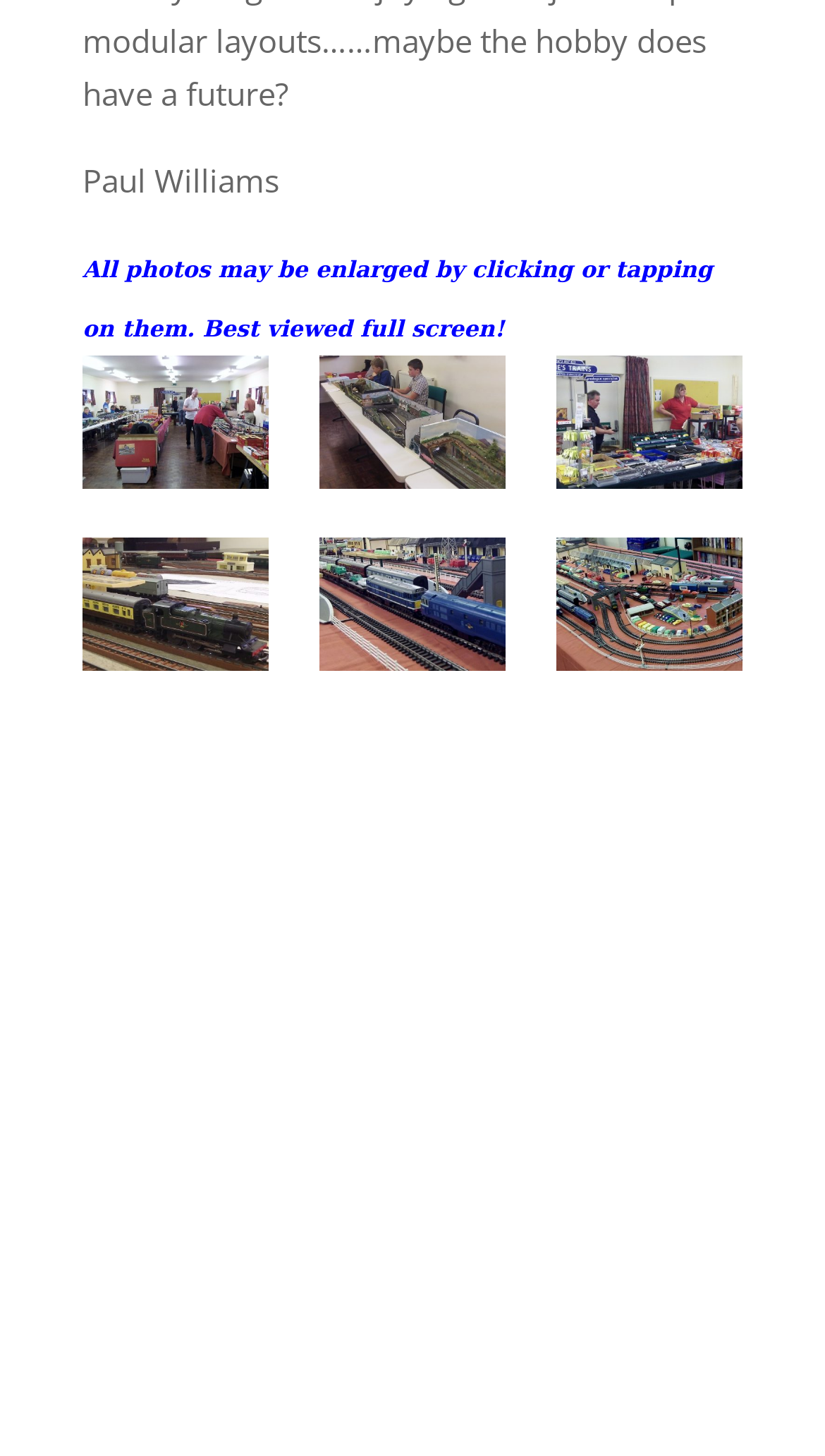How many images are on this webpage?
Using the information presented in the image, please offer a detailed response to the question.

There are 9 images on this webpage, each associated with a link labeled 'Train Collectors Society Triang Show 2016 P Williams'. The images are arranged in a grid pattern, with 3 rows and 3 columns.